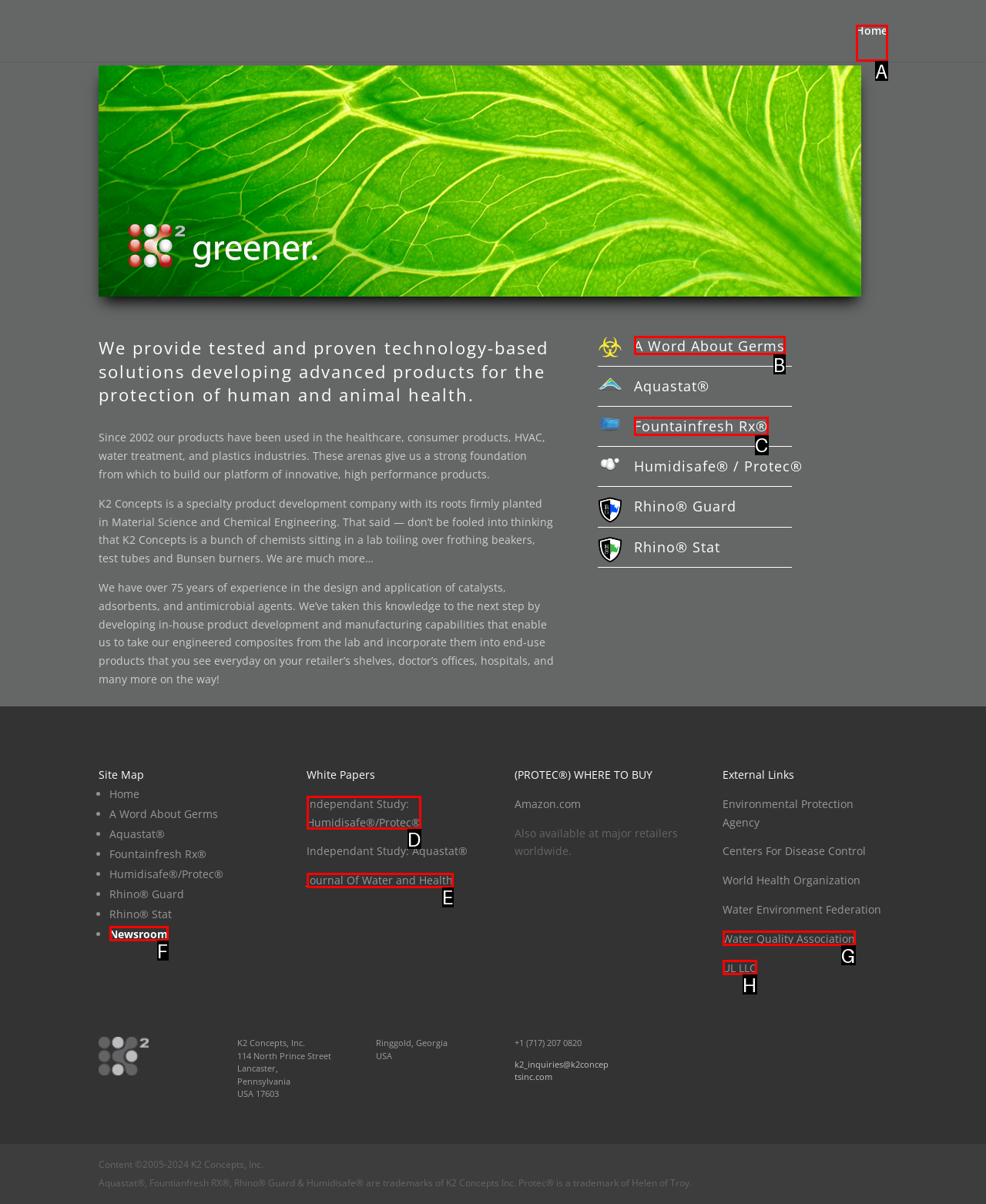For the given instruction: Click on Home, determine which boxed UI element should be clicked. Answer with the letter of the corresponding option directly.

A